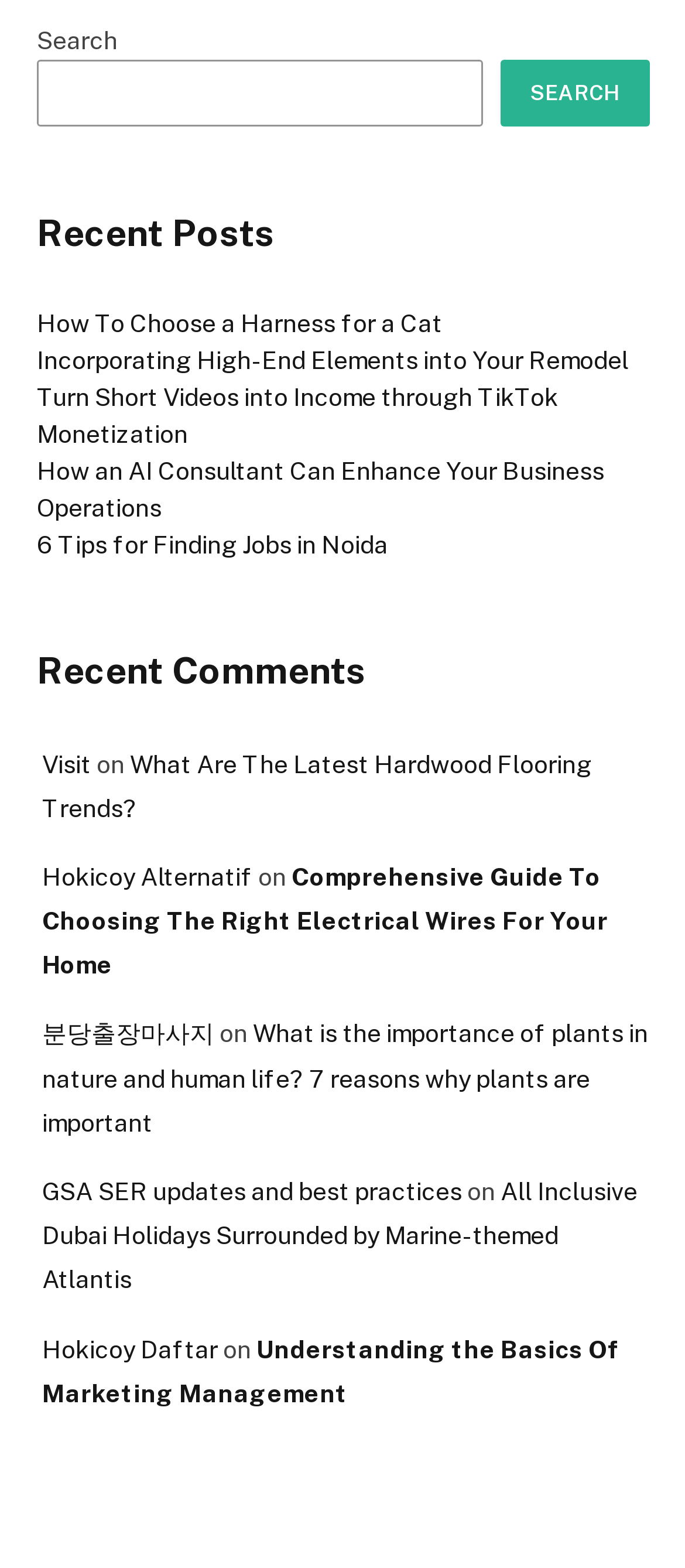Using the webpage screenshot and the element description Hokicoy Daftar, determine the bounding box coordinates. Specify the coordinates in the format (top-left x, top-left y, bottom-right x, bottom-right y) with values ranging from 0 to 1.

[0.062, 0.851, 0.318, 0.869]